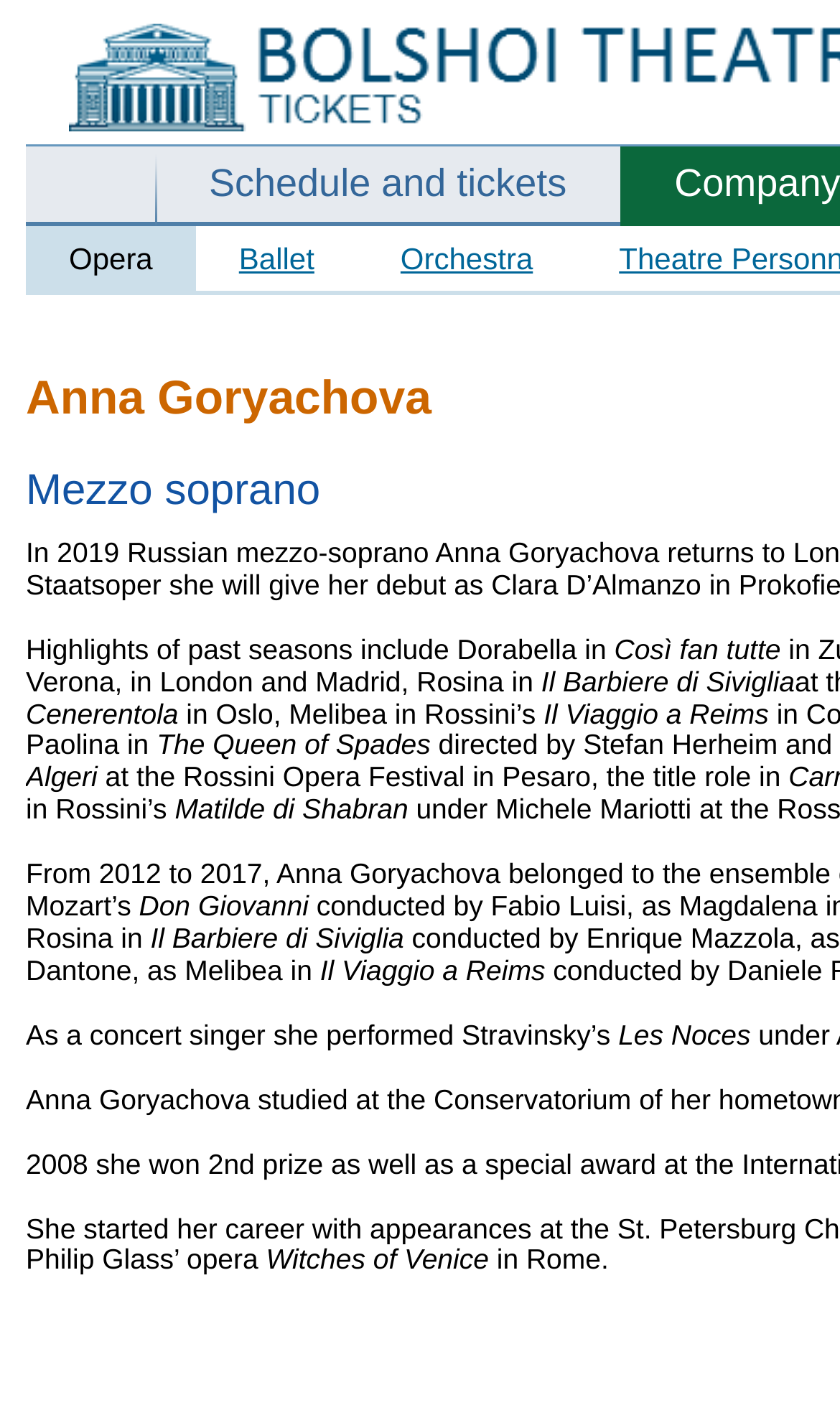Please answer the following query using a single word or phrase: 
What is the title of the opera where Anna Goryachova played the role of Dorabella?

Così fan tutte